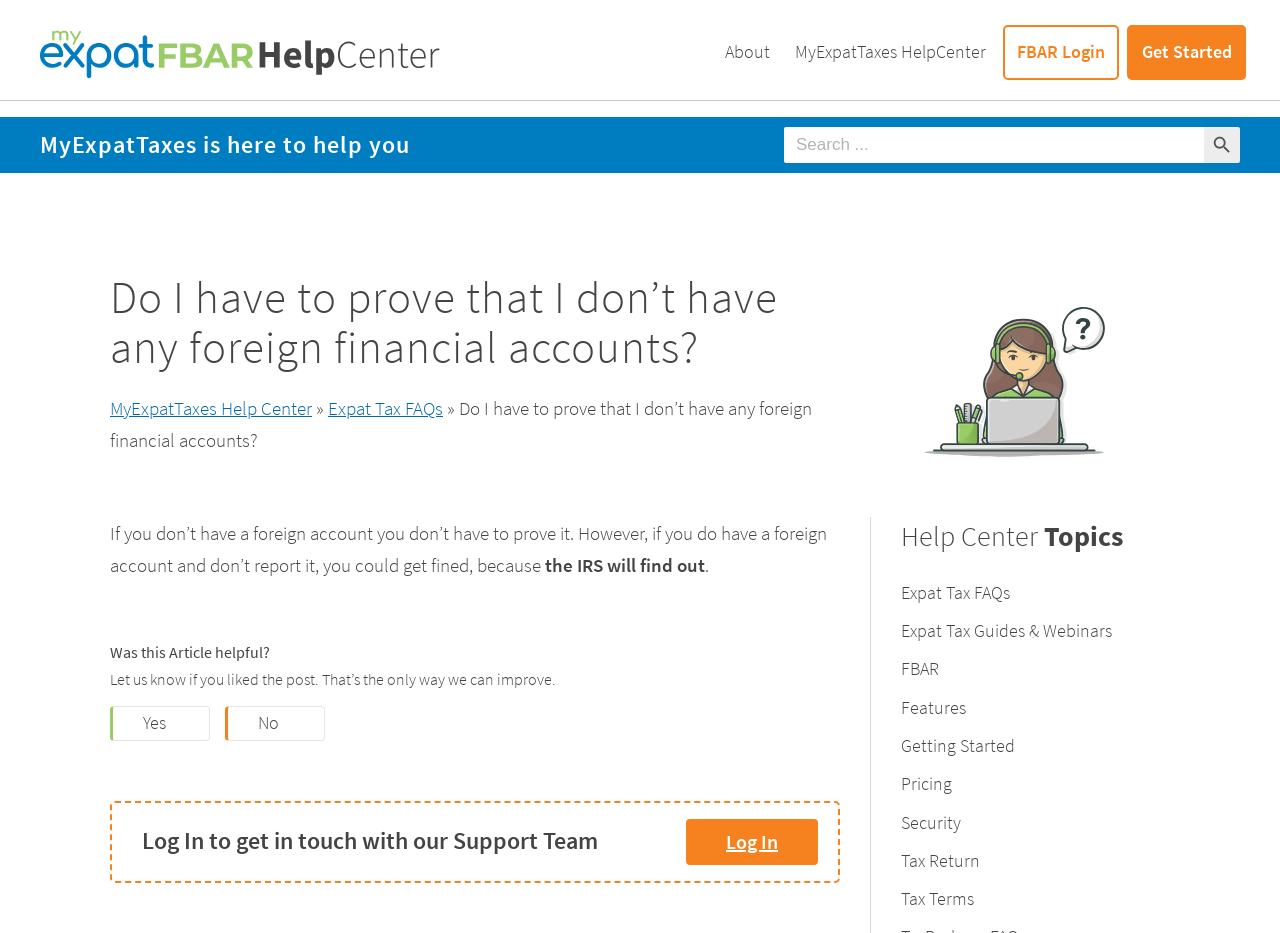What is the consequence of not reporting foreign financial accounts?
Kindly answer the question with as much detail as you can.

I found the answer by reading the text 'If you don’t have a foreign account you don’t have to prove it. However, if you do have a foreign account and don’t report it, you could get fined, because the IRS will find out.' This implies that failing to report foreign financial accounts can result in fines.